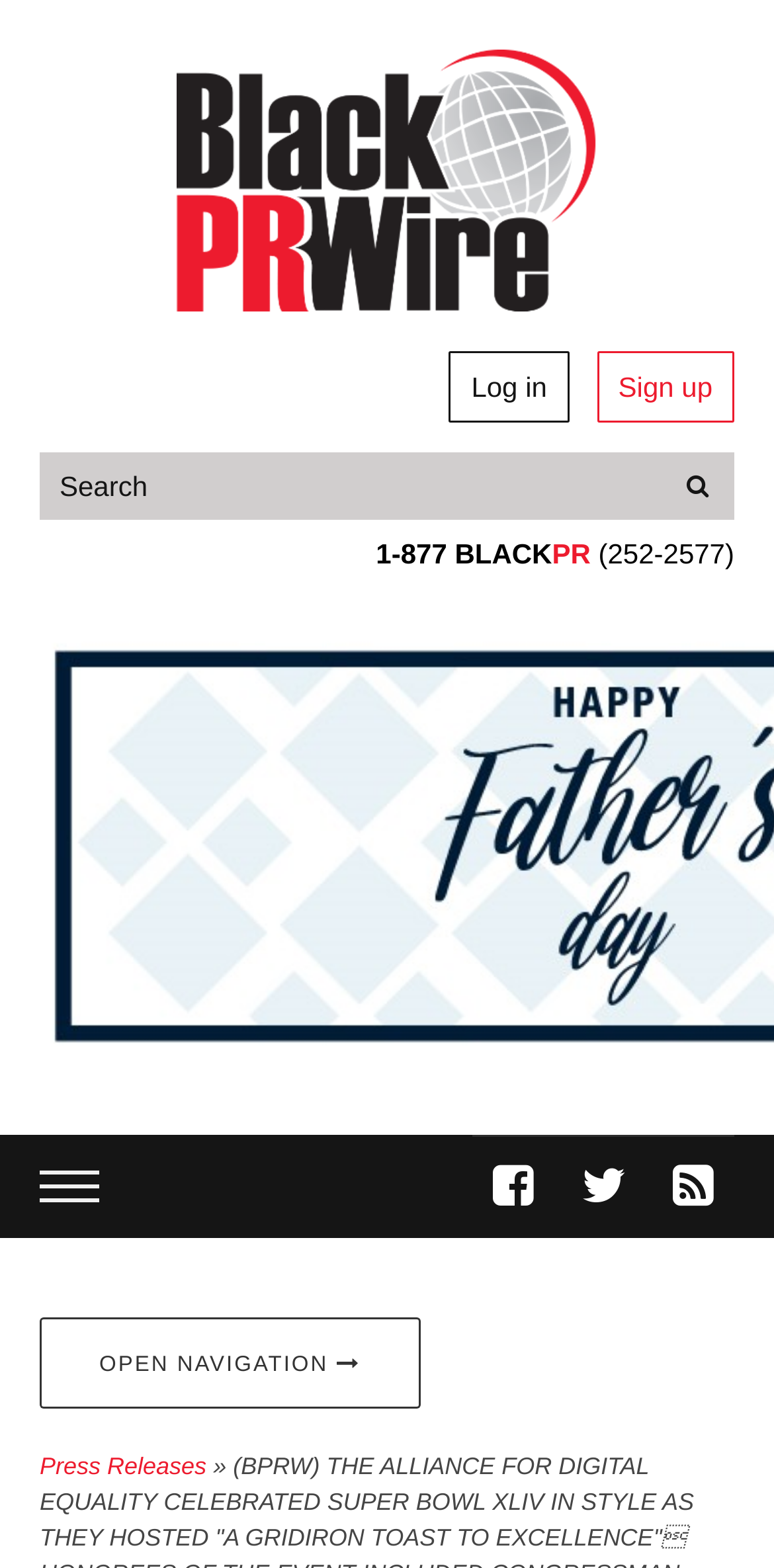How many social media links are present at the bottom of the webpage?
Respond with a short answer, either a single word or a phrase, based on the image.

3